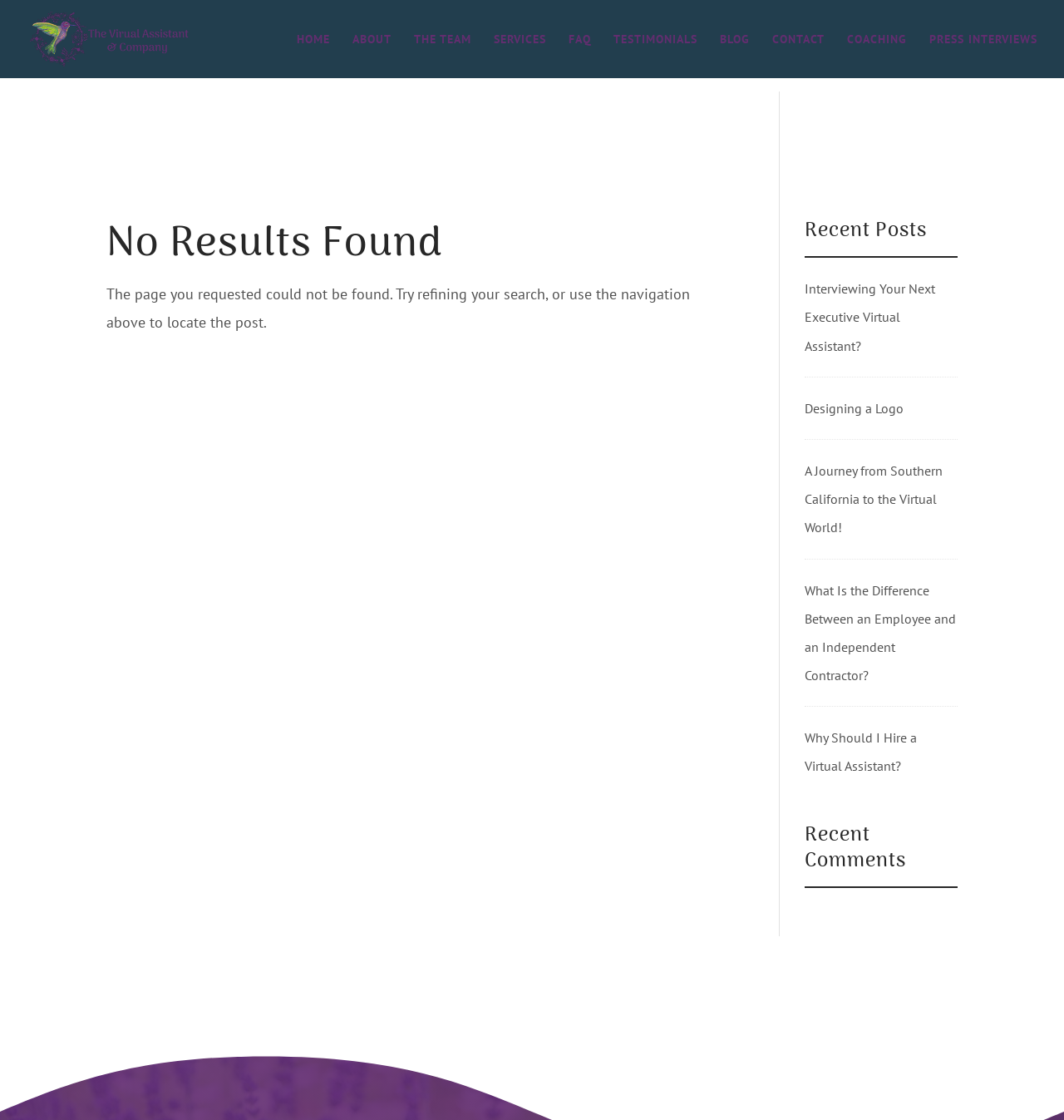What type of posts are listed under 'Recent Posts'?
Please provide a comprehensive answer based on the visual information in the image.

The section 'Recent Posts' lists several links, such as 'Interviewing Your Next Executive Virtual Assistant?', 'Designing a Logo', etc., which appear to be blog post titles, indicating that they are related to the company's blog.